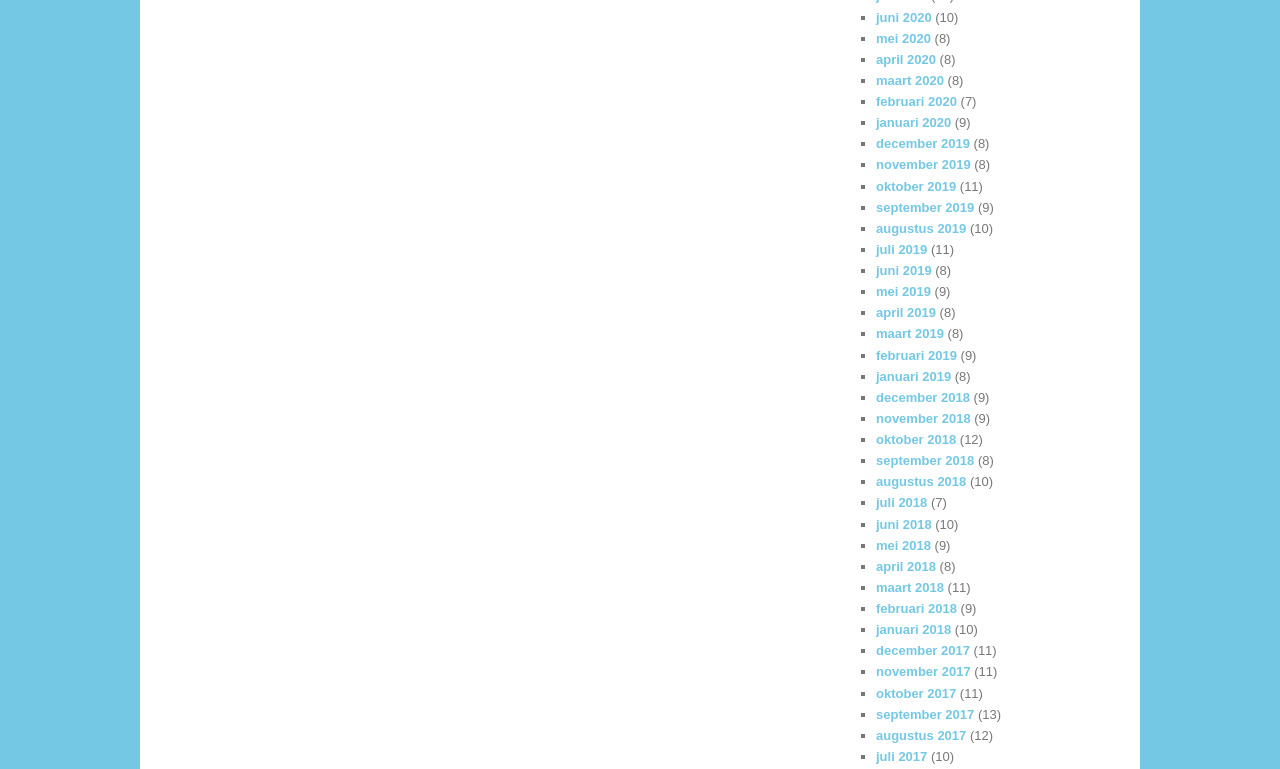Identify the bounding box coordinates of the clickable region required to complete the instruction: "Navigate to the next page". The coordinates should be given as four float numbers within the range of 0 and 1, i.e., [left, top, right, bottom].

None